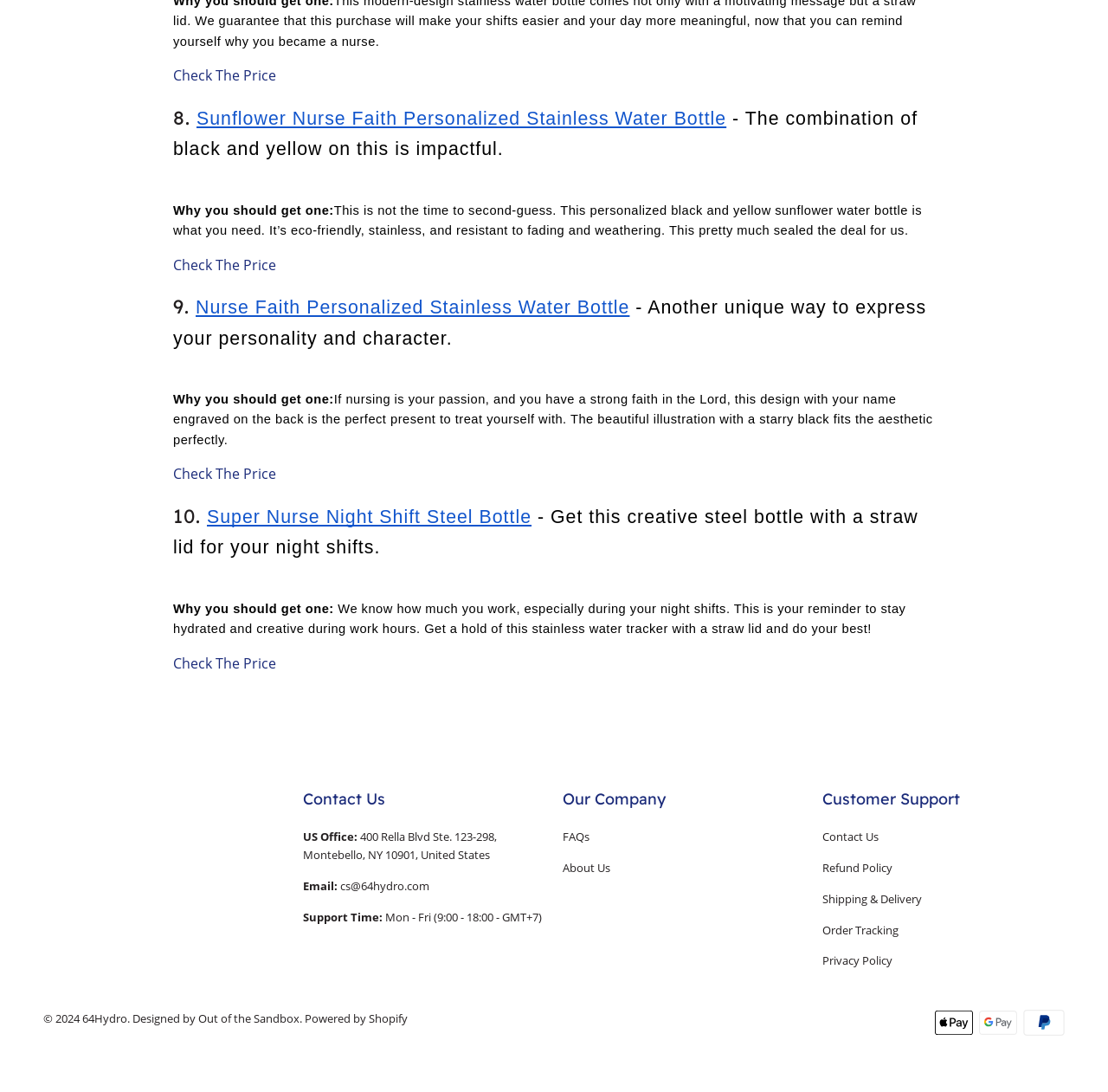Find the bounding box coordinates of the clickable area required to complete the following action: "Read more about Nurse Faith Personalized Stainless Water Bottle".

[0.177, 0.27, 0.568, 0.292]